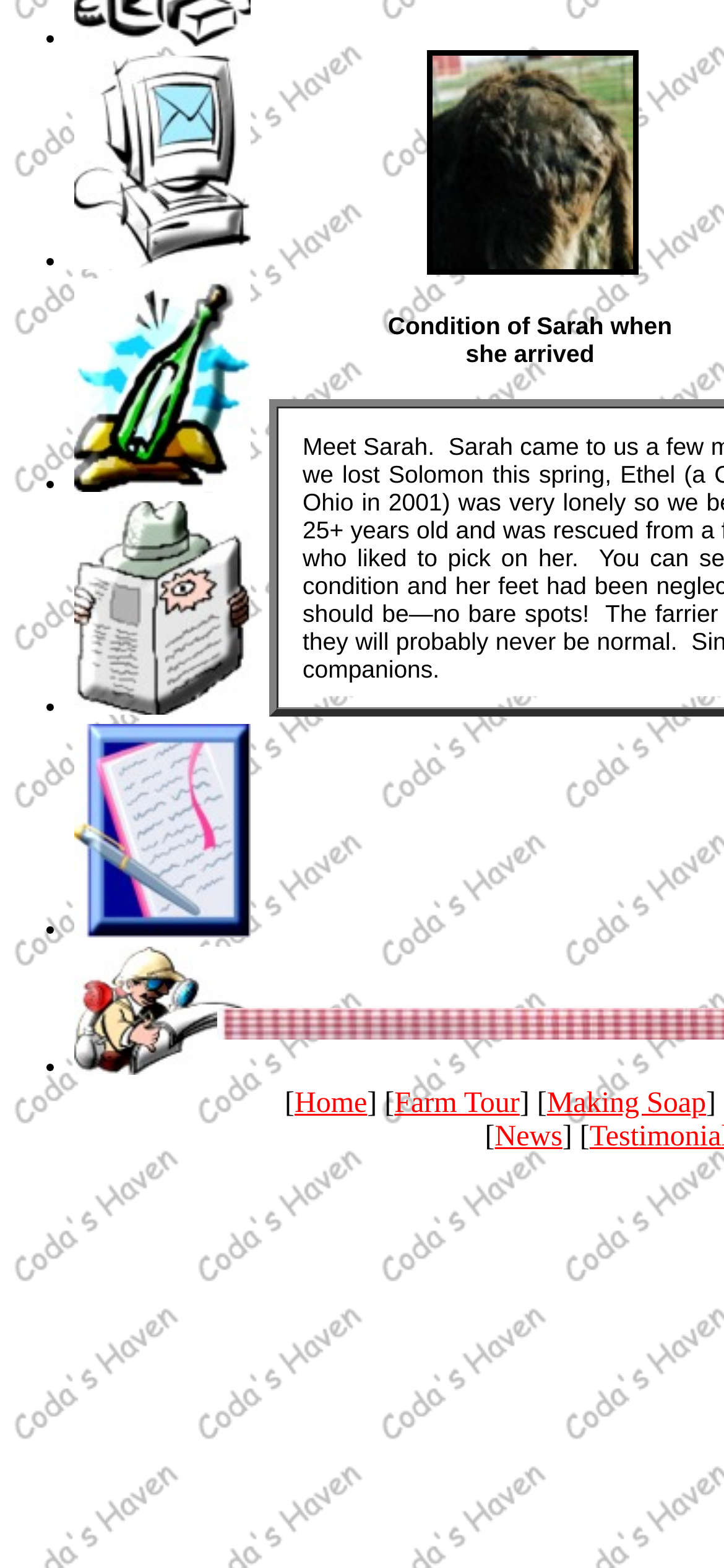What is the condition of Sarah when she arrived? Analyze the screenshot and reply with just one word or a short phrase.

Condition of Sarah when she arrived